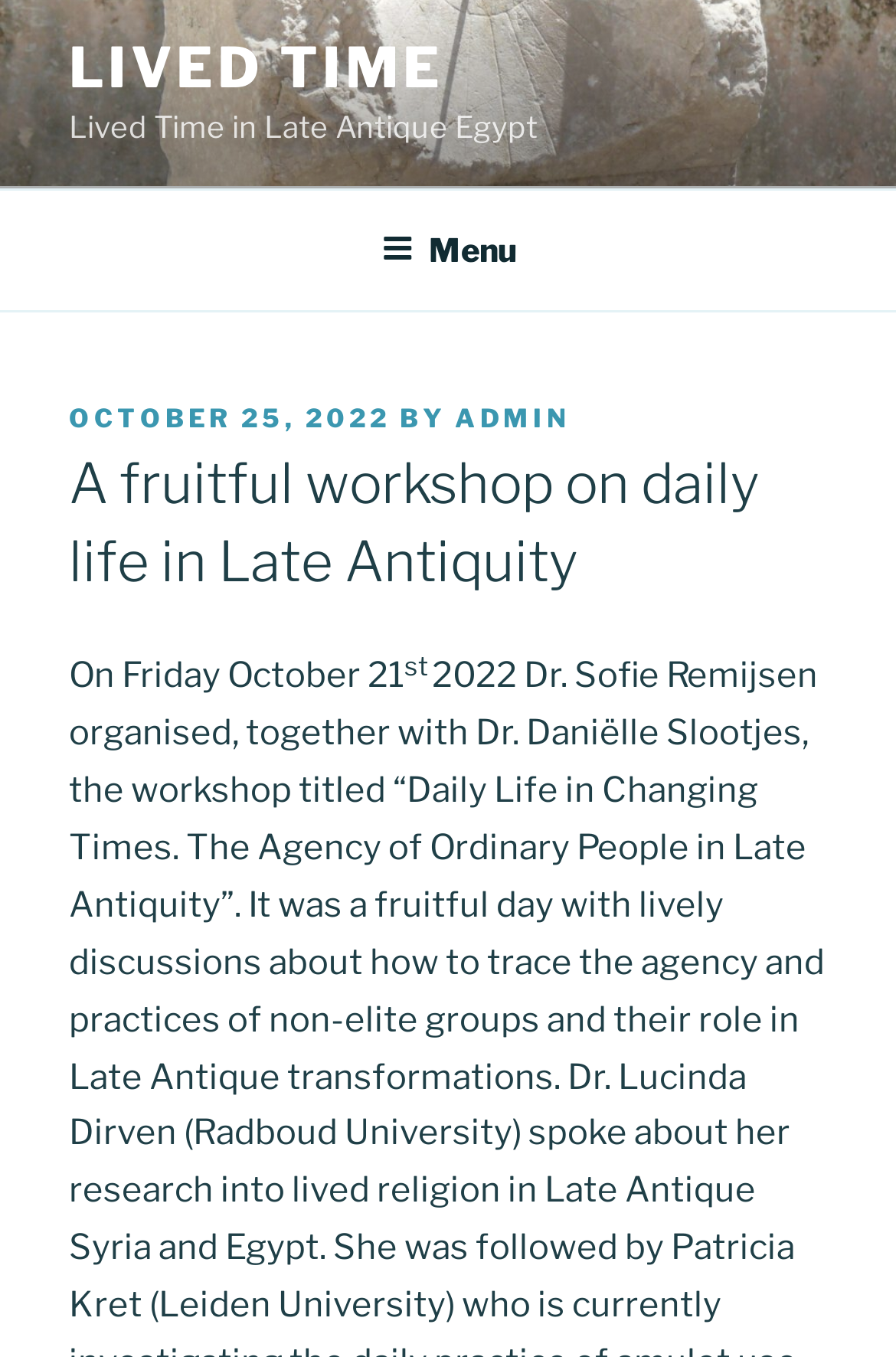Create an elaborate caption that covers all aspects of the webpage.

The webpage appears to be a blog post or article about a workshop on daily life in Late Antiquity. At the top, there is a prominent link "LIVED TIME" and a heading "Lived Time in Late Antique Egypt". Below this, there is a top menu navigation bar that spans the entire width of the page, containing a button labeled "Menu" on the right side.

Upon expanding the menu, a header section is revealed, which contains metadata about the post. This includes the text "POSTED ON" followed by a link to the date "OCTOBER 25, 2022", and a timestamp. Next to this is the text "BY" followed by a link to the author "ADMIN". 

Below the metadata, there is a main heading "A fruitful workshop on daily life in Late Antiquity" that spans most of the page width. Following this, there is a paragraph of text that starts with "On Friday October 21" and includes a superscript "st" in the text.